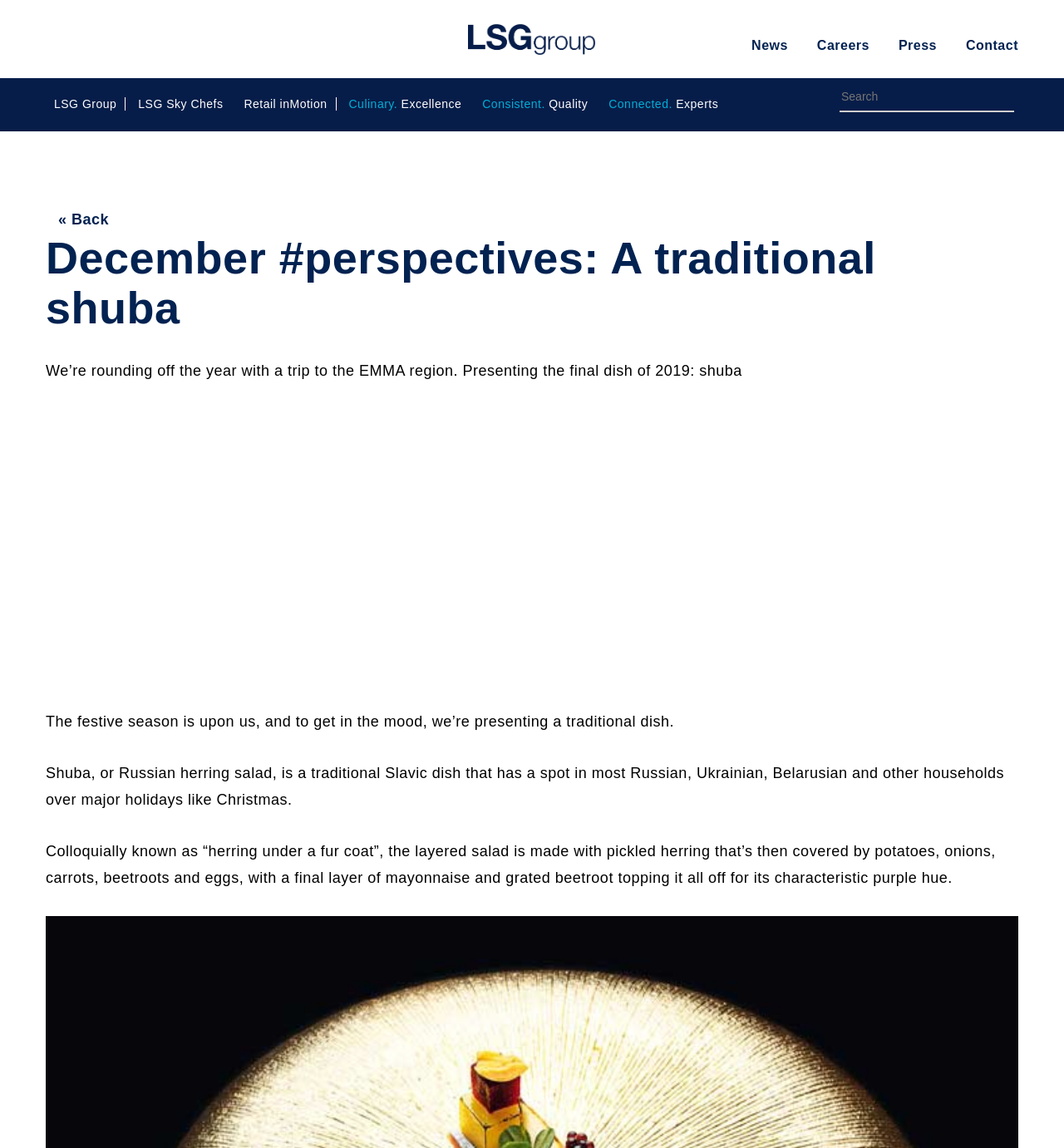Please extract the title of the webpage.

December #perspectives: A traditional shuba